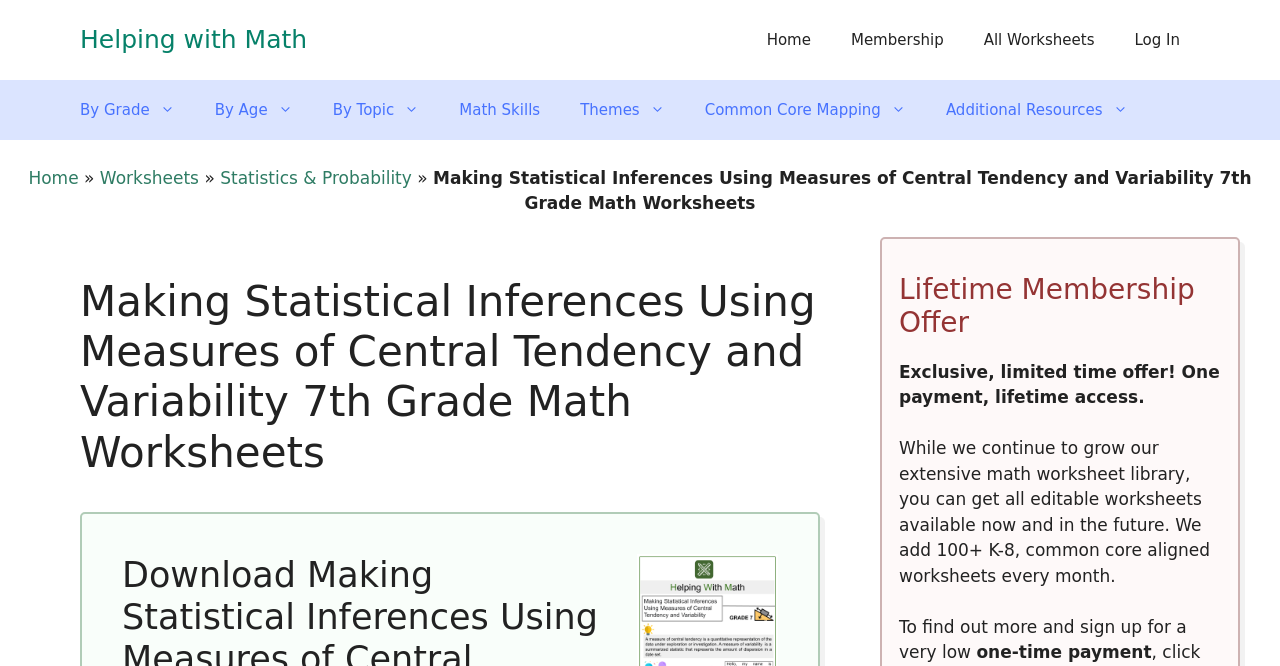Determine the bounding box coordinates for the clickable element required to fulfill the instruction: "Click on the '7th Grade' link". Provide the coordinates as four float numbers between 0 and 1, i.e., [left, top, right, bottom].

[0.74, 0.303, 0.961, 0.36]